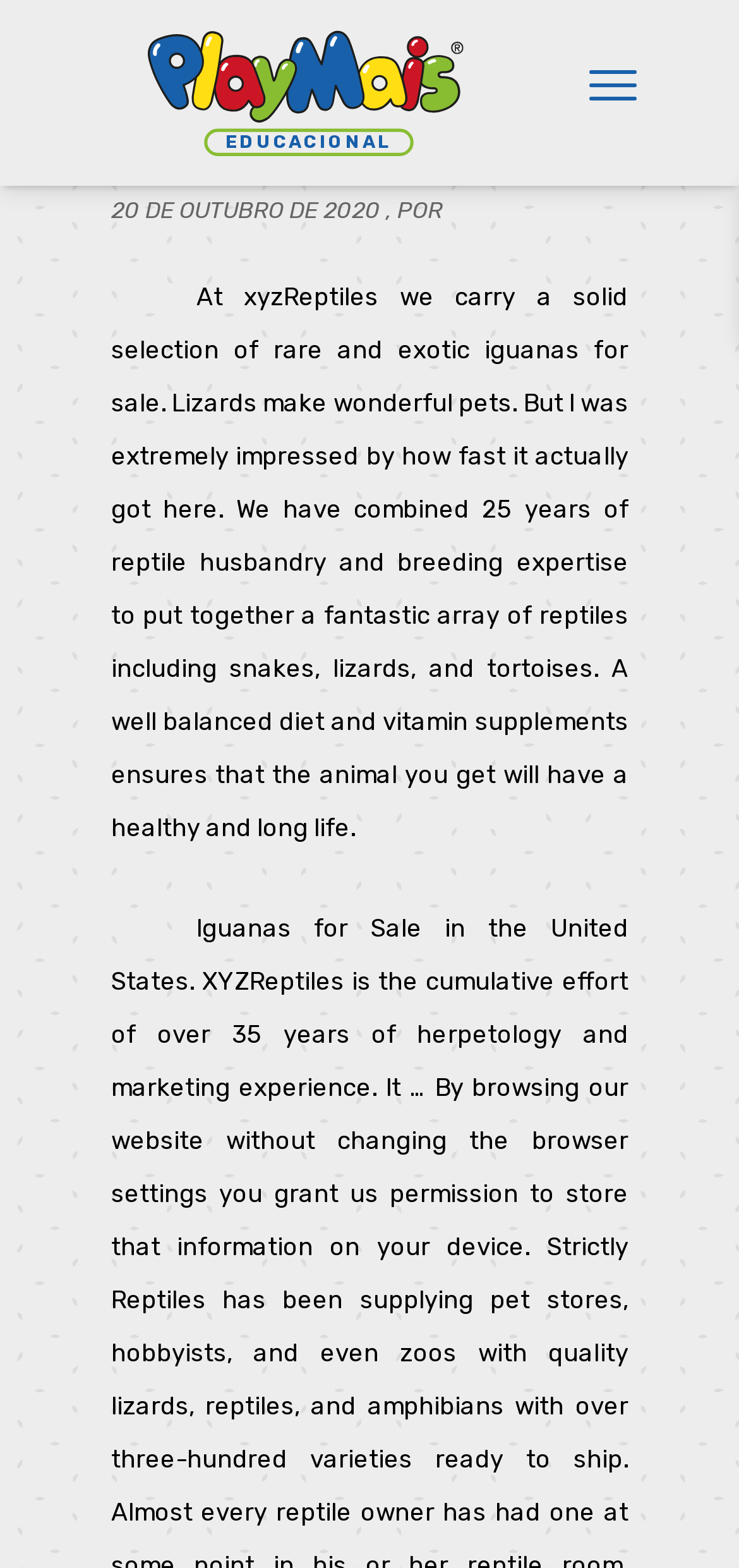Answer the question using only a single word or phrase: 
What is the name of the company?

xyzReptiles